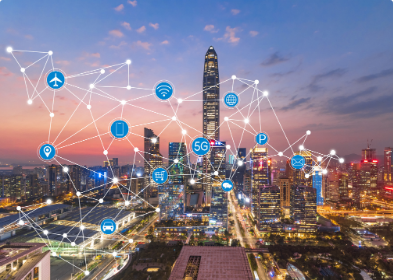Respond to the question below with a single word or phrase: What is emphasized by the interplay of colors in the sky?

Ambiance of innovation and progress